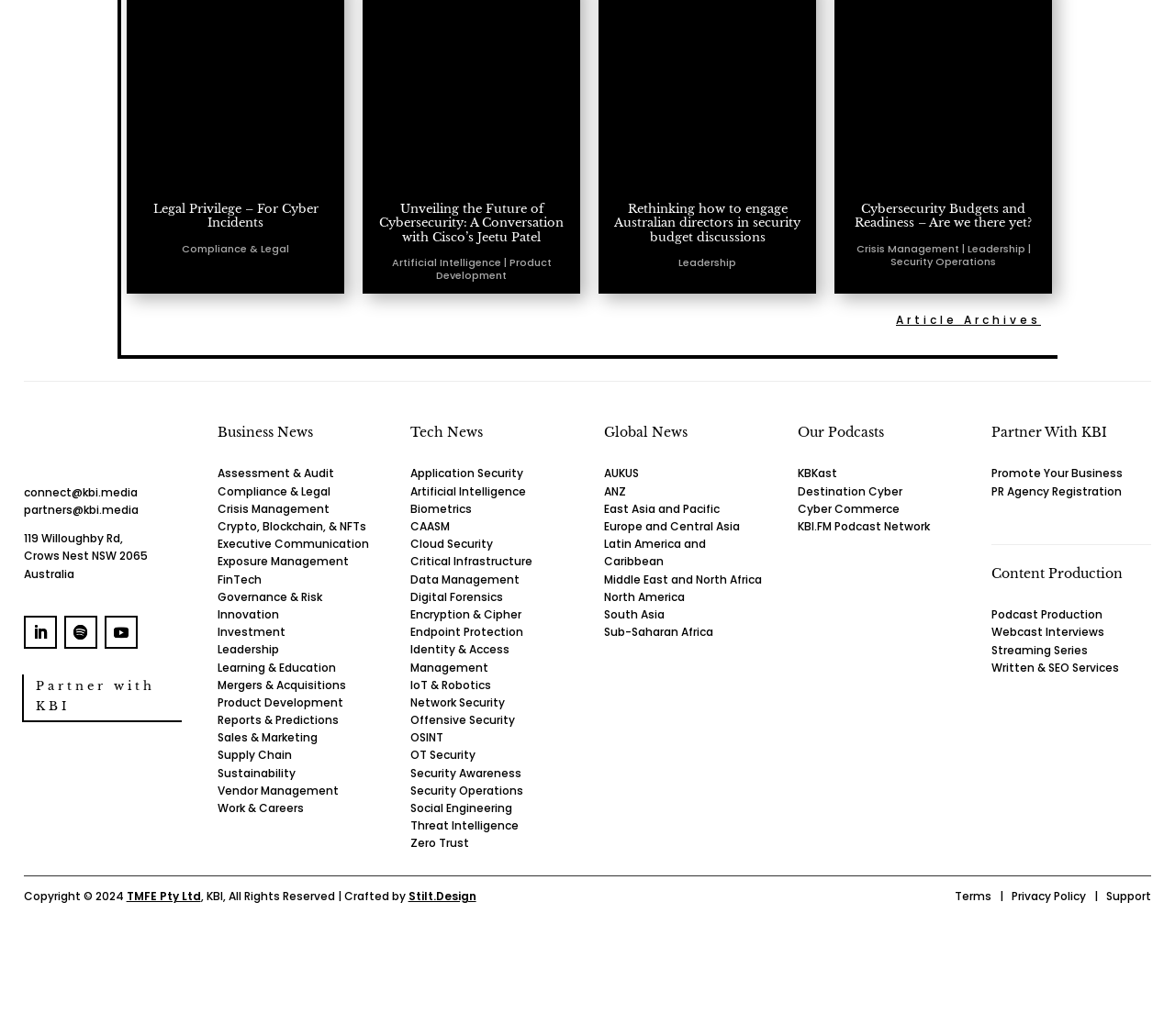Locate the bounding box of the user interface element based on this description: "Latin America and Caribbean".

[0.514, 0.517, 0.601, 0.55]